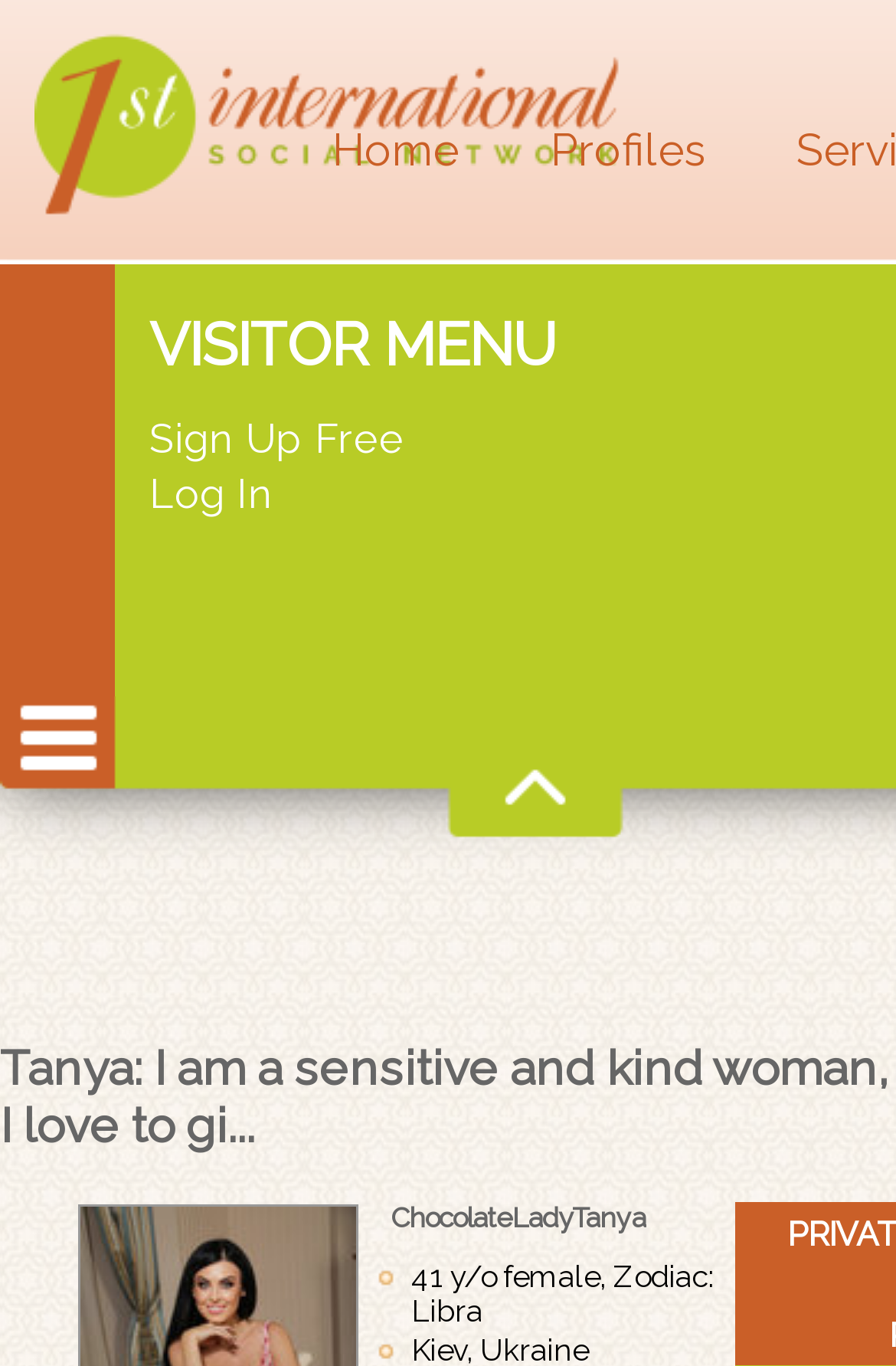Bounding box coordinates must be specified in the format (top-left x, top-left y, bottom-right x, bottom-right y). All values should be floating point numbers between 0 and 1. What are the bounding box coordinates of the UI element described as: Log In

[0.167, 0.343, 0.451, 0.379]